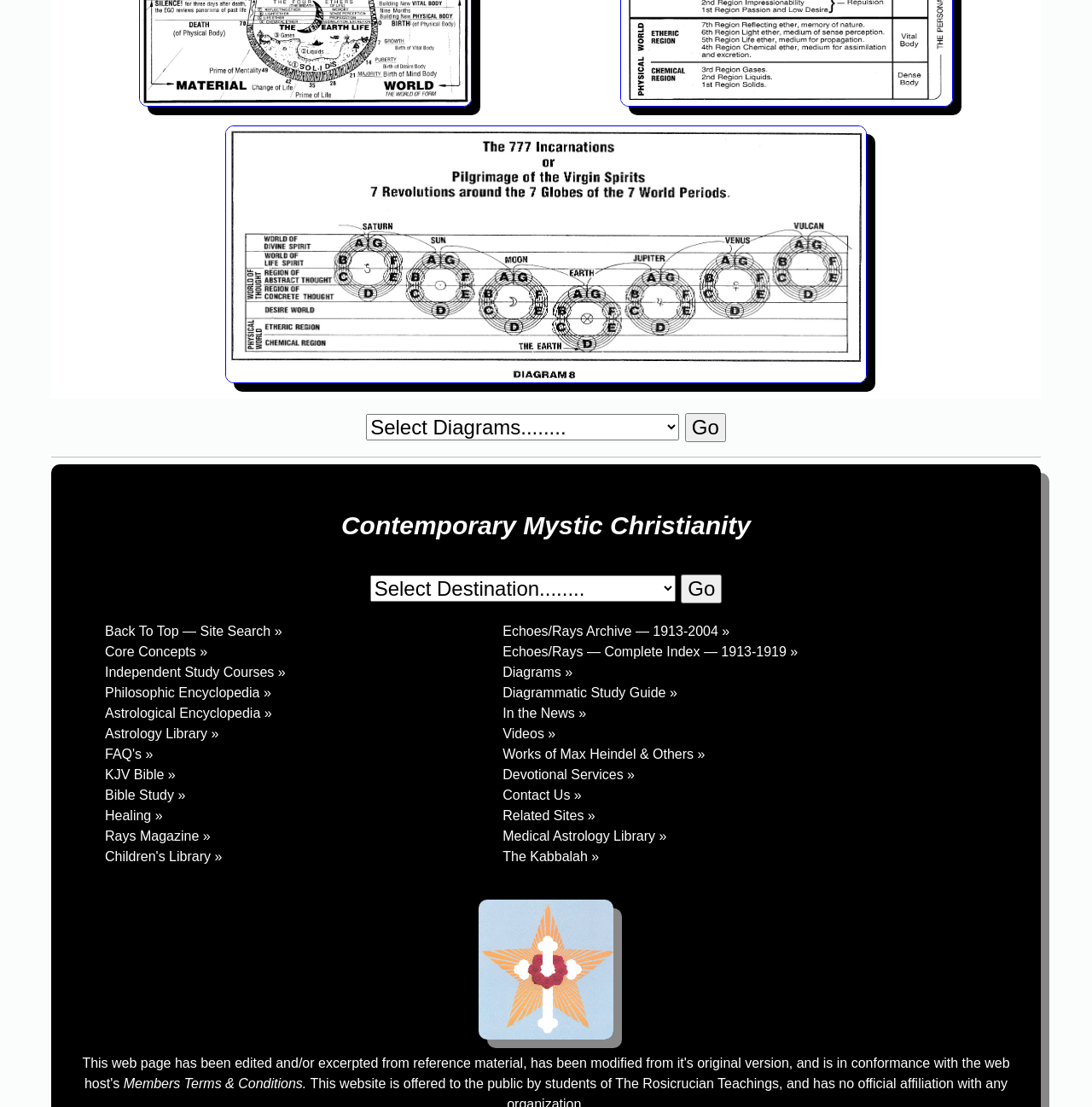Locate the bounding box of the UI element defined by this description: "Rays Magazine »". The coordinates should be given as four float numbers between 0 and 1, formatted as [left, top, right, bottom].

[0.096, 0.749, 0.193, 0.762]